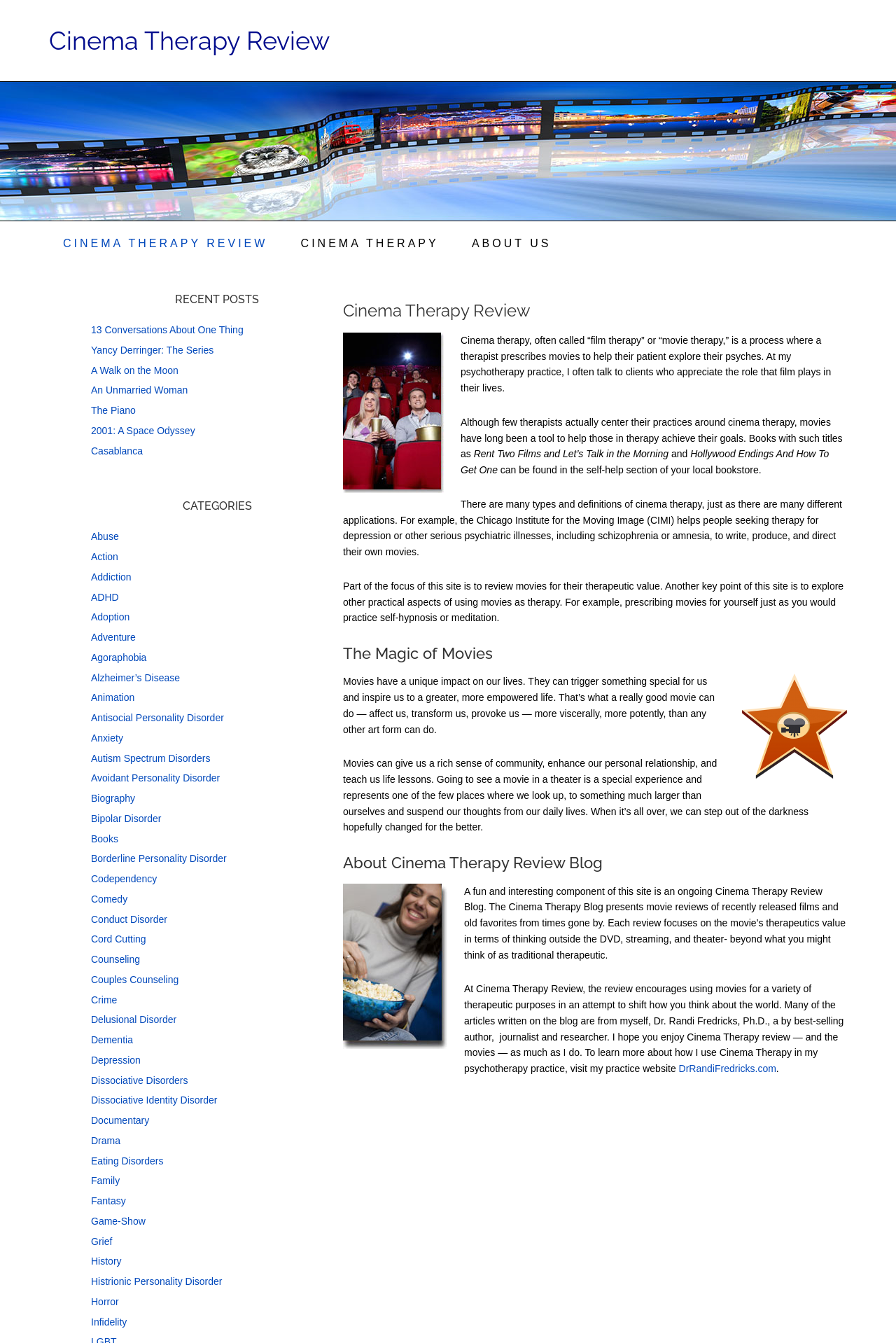Can you provide the bounding box coordinates for the element that should be clicked to implement the instruction: "Read article about defending 30x30 funding"?

None